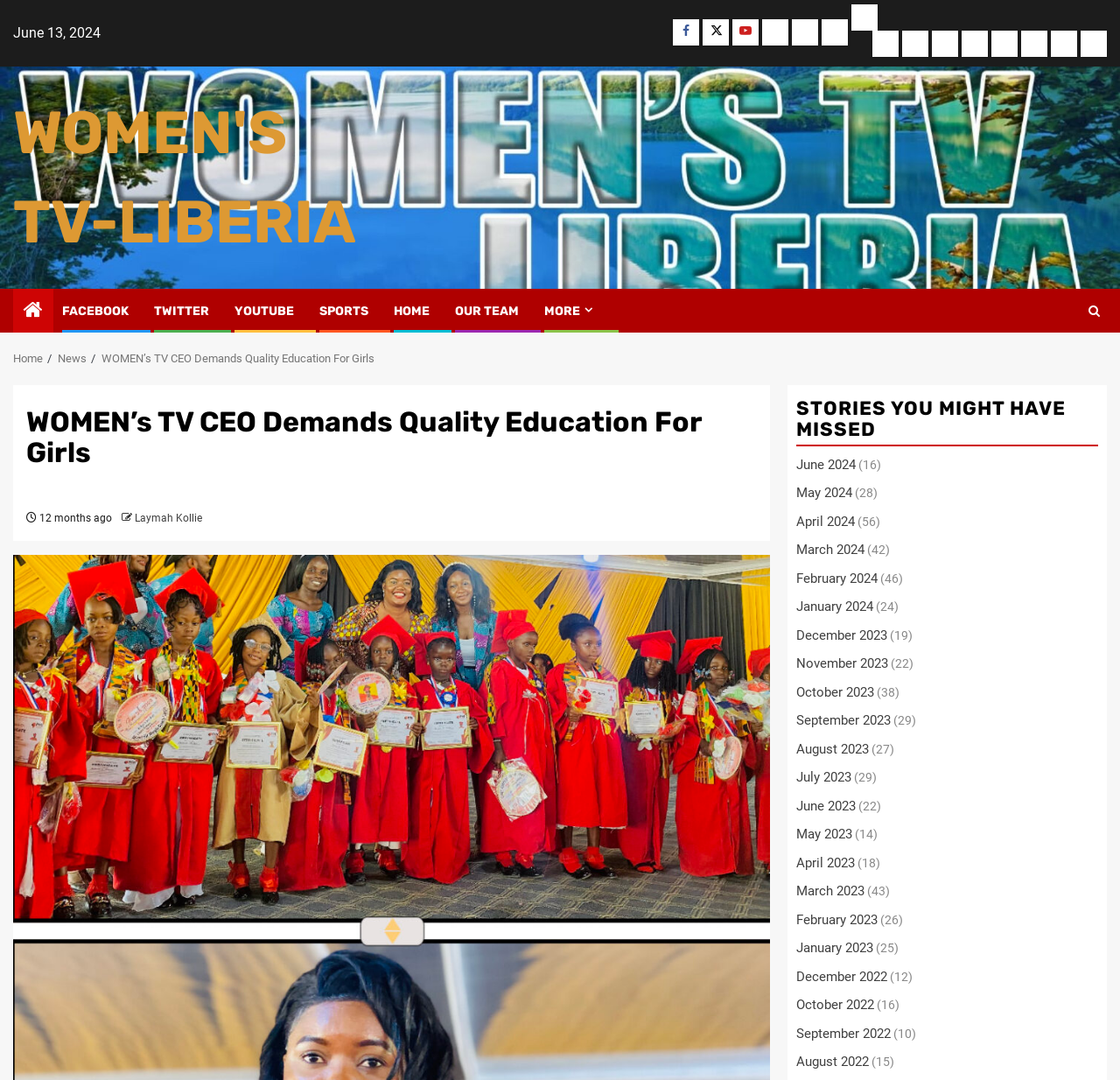What is the name of the CEO demanding quality education for girls?
Please ensure your answer is as detailed and informative as possible.

I found the name of the CEO by reading the heading of the news article, which says 'WOMEN’s TV CEO Demands Quality Education For Girls'. The CEO's title is 'WOMEN’s TV CEO'.